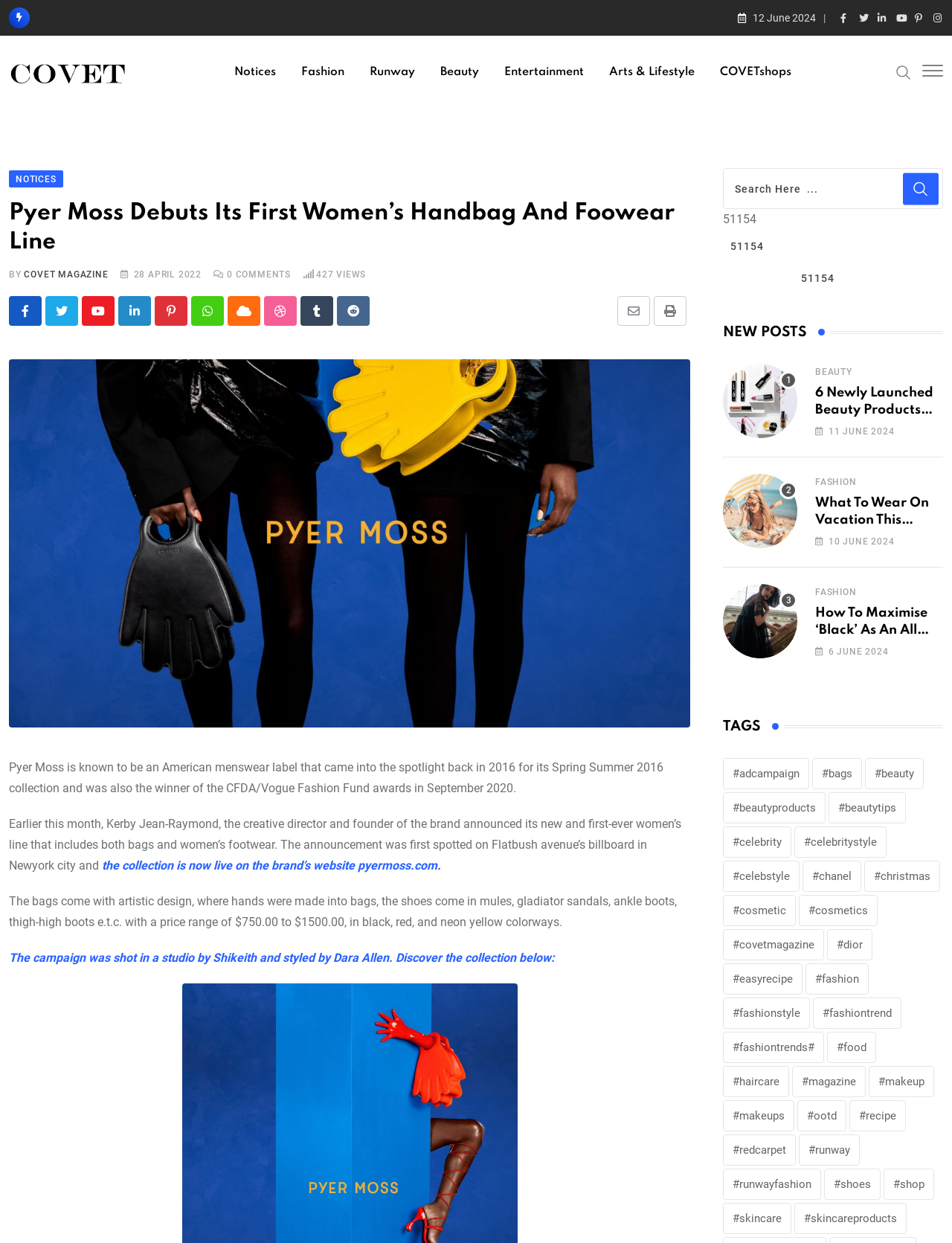Pinpoint the bounding box coordinates of the area that must be clicked to complete this instruction: "Search for something".

None